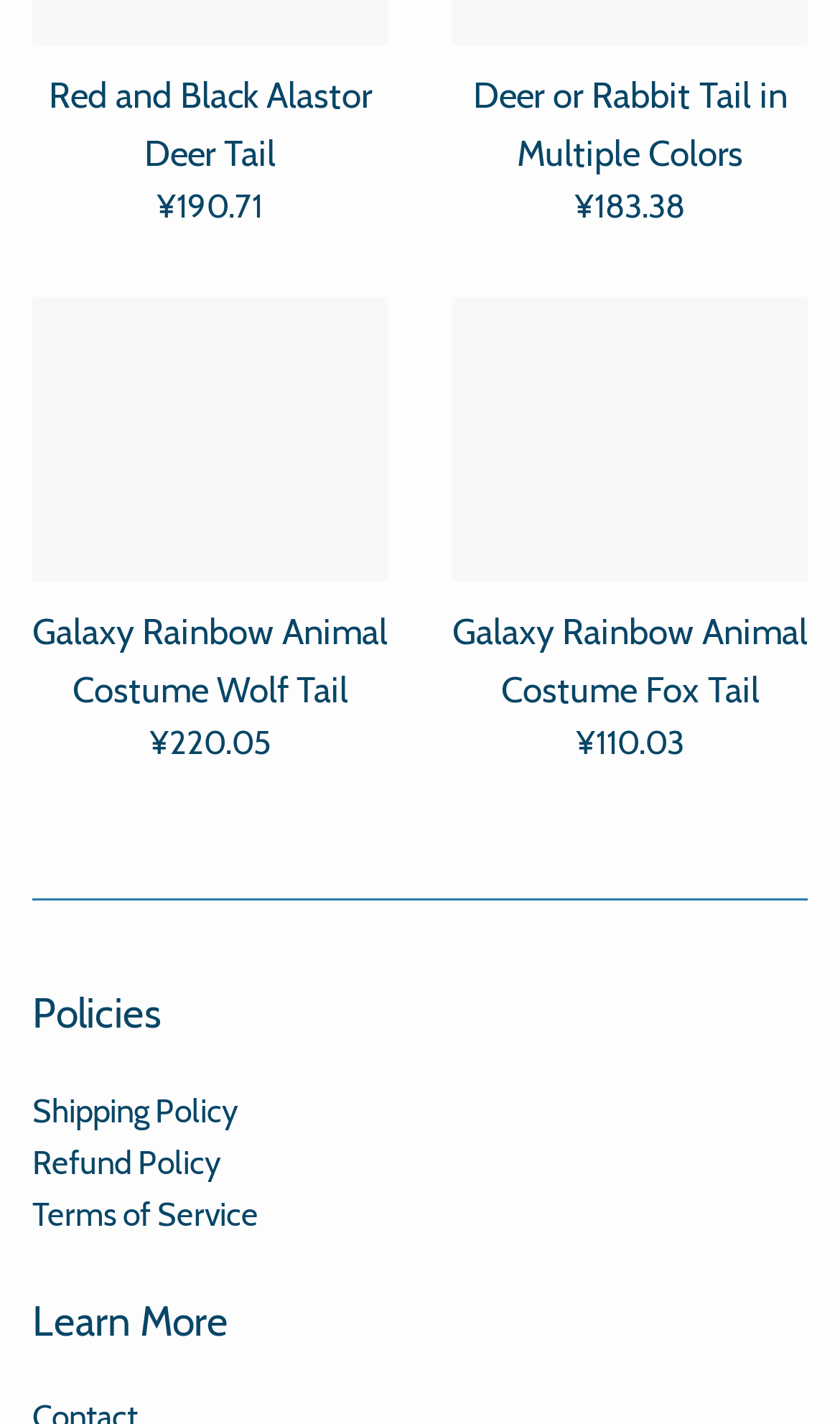What is the price of the Galaxy Rainbow Animal Costume Wolf Tail?
Using the screenshot, give a one-word or short phrase answer.

¥220.05